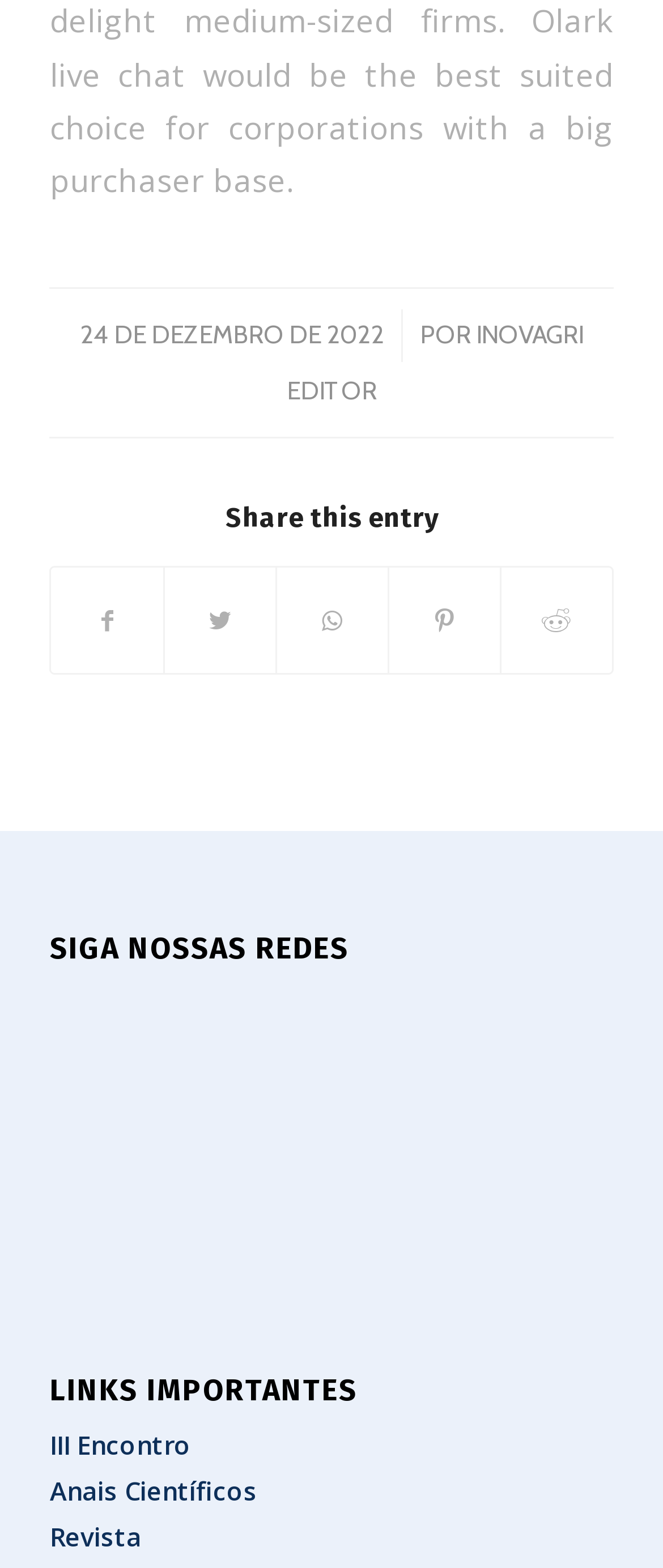Identify the bounding box coordinates of the area you need to click to perform the following instruction: "Follow on Pinterest".

[0.587, 0.362, 0.753, 0.43]